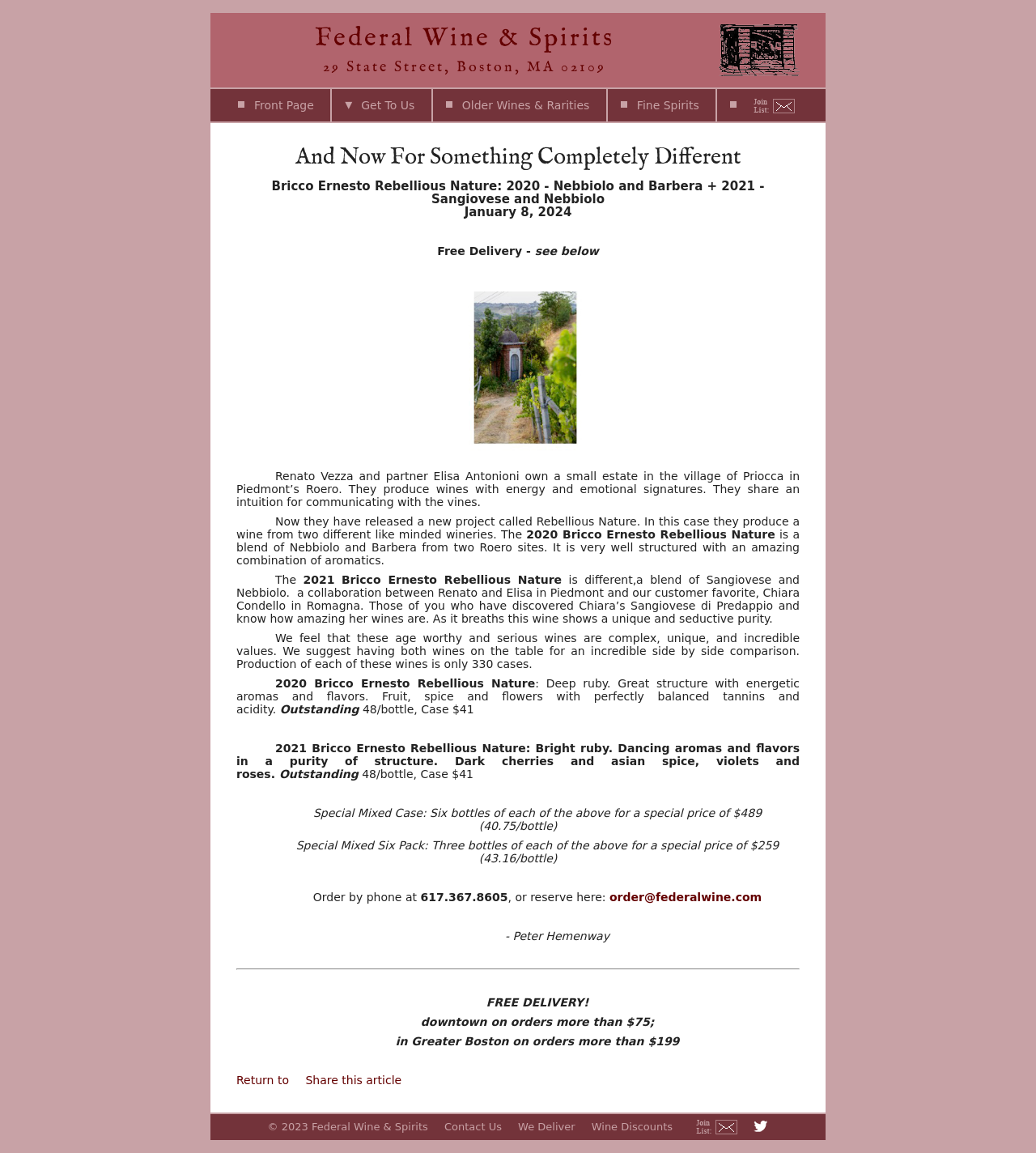Identify the bounding box coordinates of the element that should be clicked to fulfill this task: "Read 'And Now For Something Completely Different'". The coordinates should be provided as four float numbers between 0 and 1, i.e., [left, top, right, bottom].

[0.228, 0.129, 0.772, 0.145]